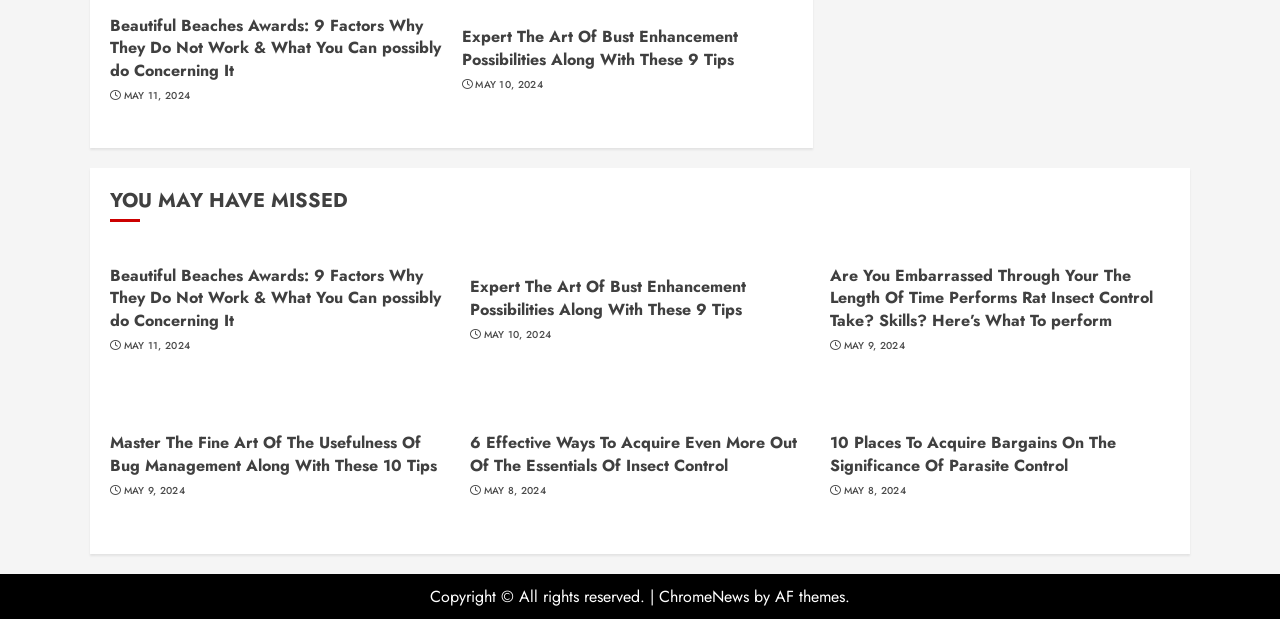Bounding box coordinates should be provided in the format (top-left x, top-left y, bottom-right x, bottom-right y) with all values between 0 and 1. Identify the bounding box for this UI element: May 9, 2024

[0.659, 0.548, 0.707, 0.571]